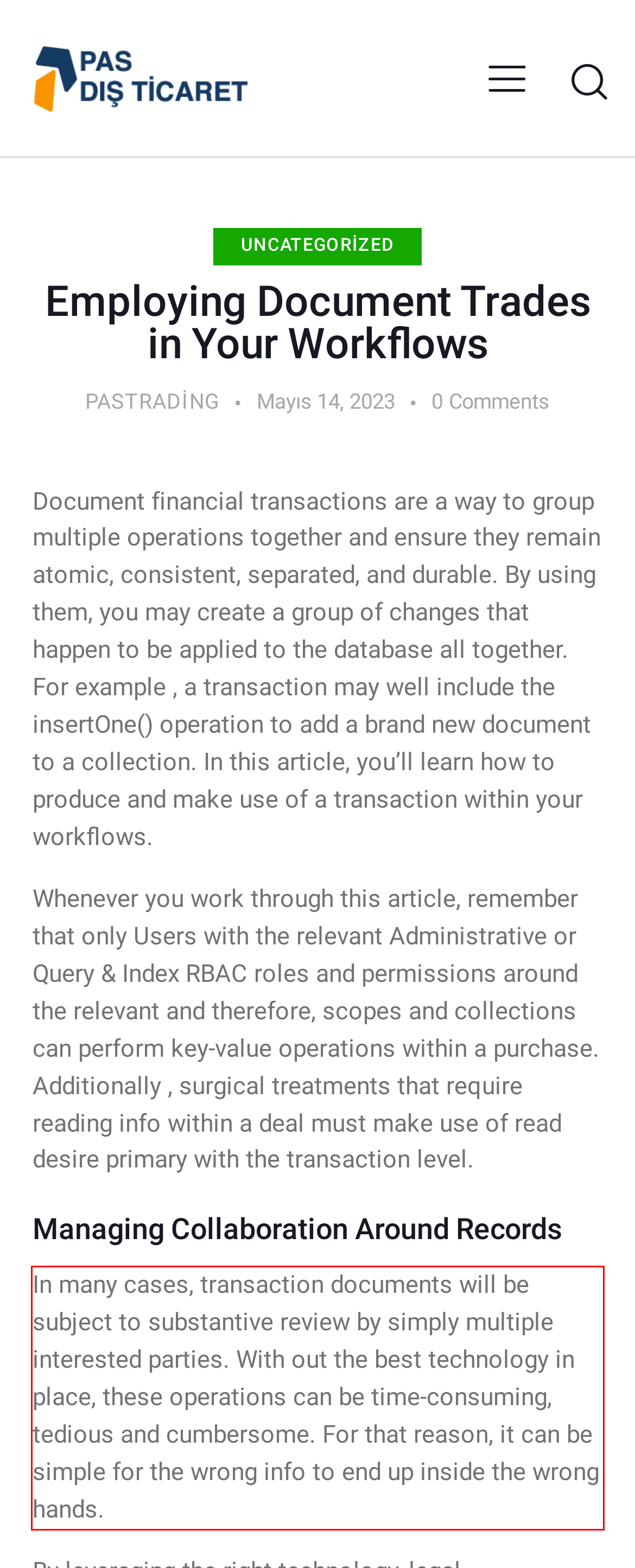You are looking at a screenshot of a webpage with a red rectangle bounding box. Use OCR to identify and extract the text content found inside this red bounding box.

In many cases, transaction documents will be subject to substantive review by simply multiple interested parties. With out the best technology in place, these operations can be time-consuming, tedious and cumbersome. For that reason, it can be simple for the wrong info to end up inside the wrong hands.